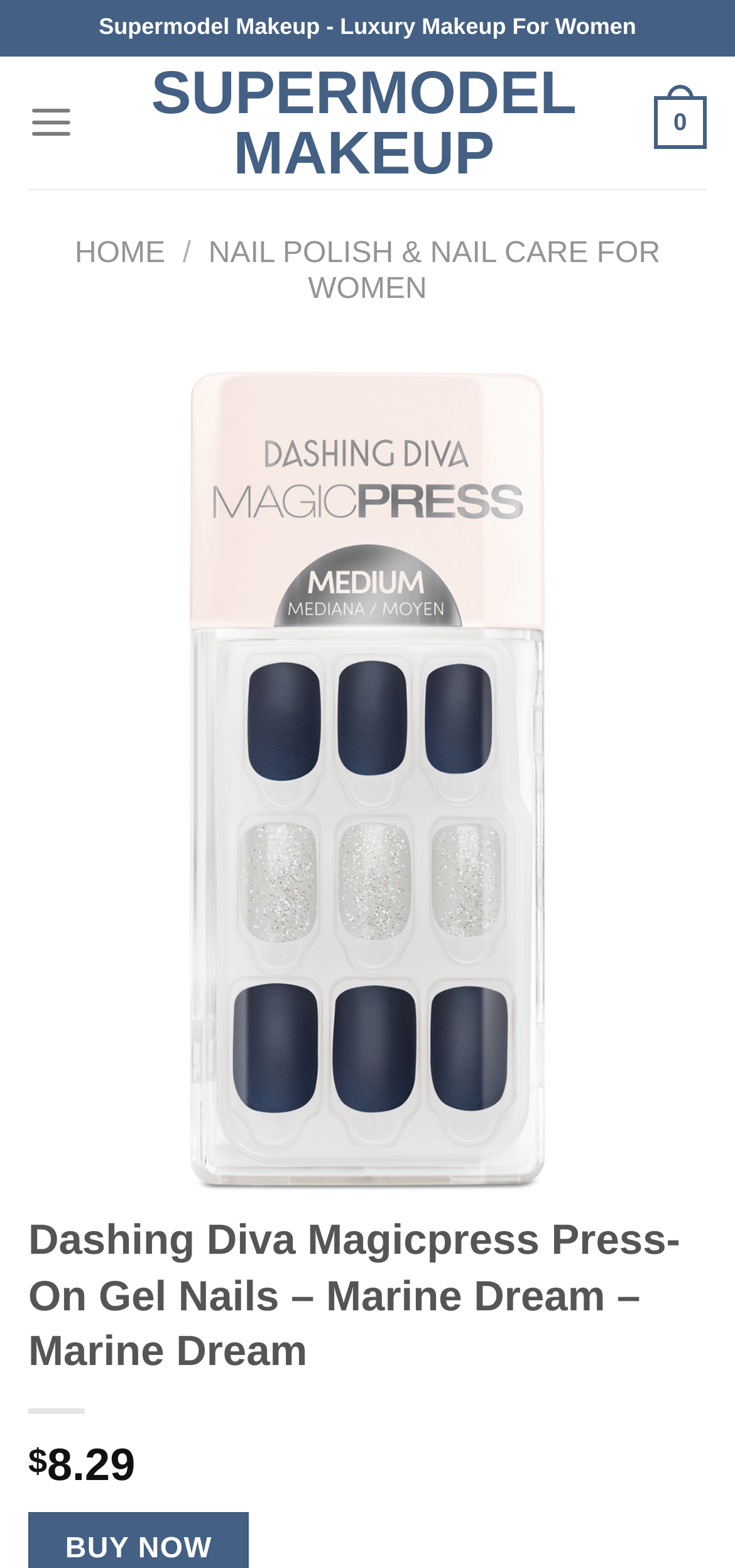Respond with a single word or phrase for the following question: 
What is the name of the nail polish product?

Dashing Diva Magicpress Press-On Gel Nails